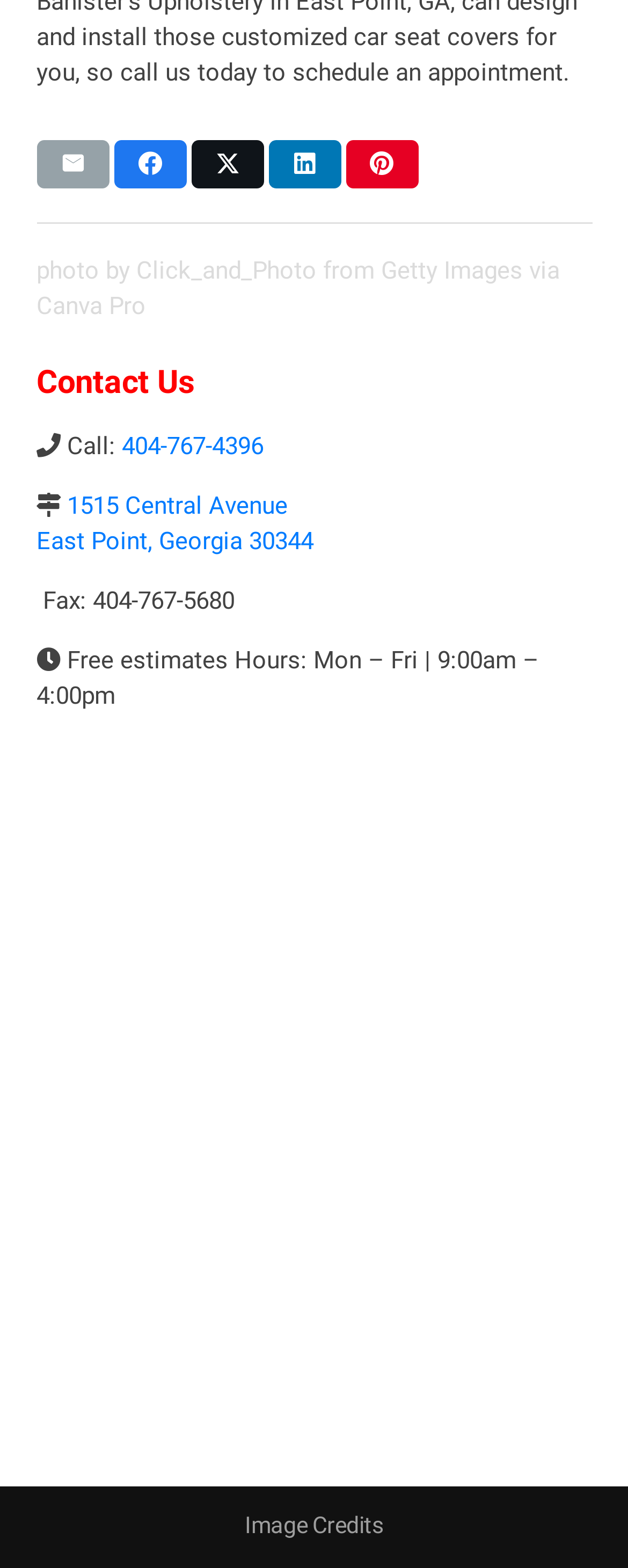Find the bounding box coordinates of the element to click in order to complete this instruction: "Email this". The bounding box coordinates must be four float numbers between 0 and 1, denoted as [left, top, right, bottom].

[0.058, 0.09, 0.173, 0.12]